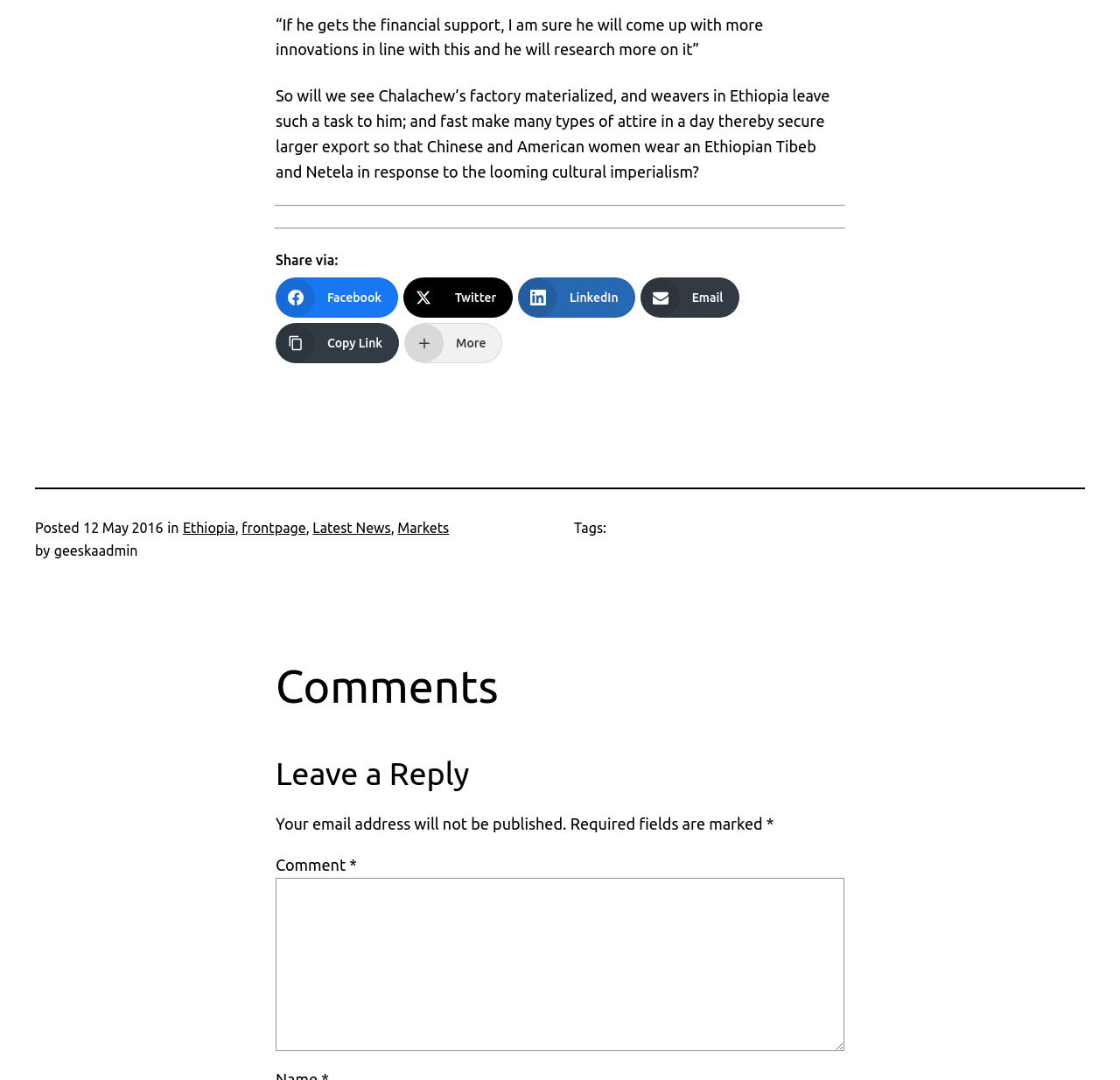What is the purpose of the 'Share via:' section?
Using the information from the image, provide a comprehensive answer to the question.

I found the purpose of the 'Share via:' section by looking at the links provided, which include Facebook, Twitter, LinkedIn, Email, and Copy Link. The purpose is to allow users to share the article through various social media platforms and email.